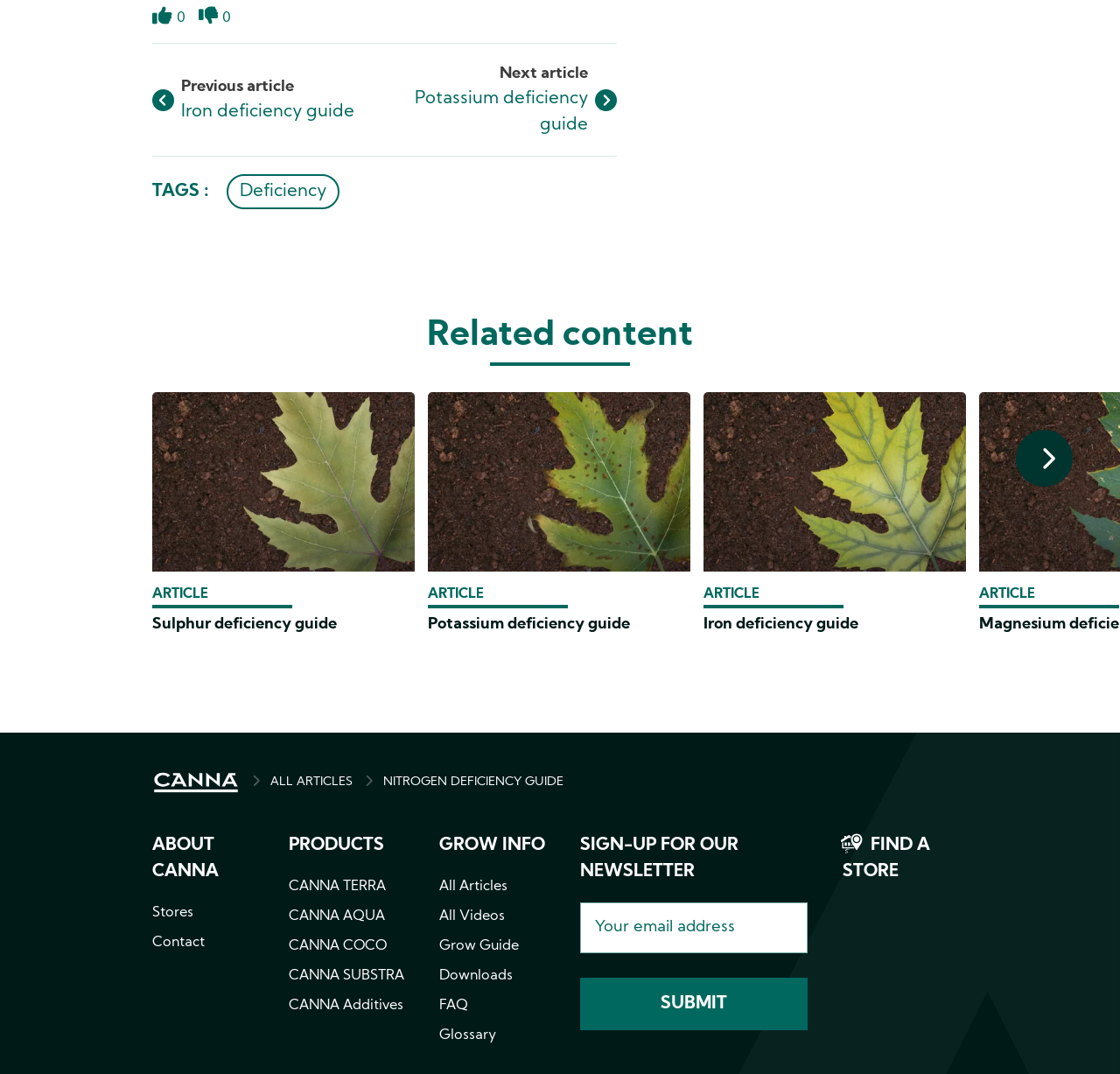Can you find the bounding box coordinates for the element that needs to be clicked to execute this instruction: "Check the Privacy policy"? The coordinates should be given as four float numbers between 0 and 1, i.e., [left, top, right, bottom].

None